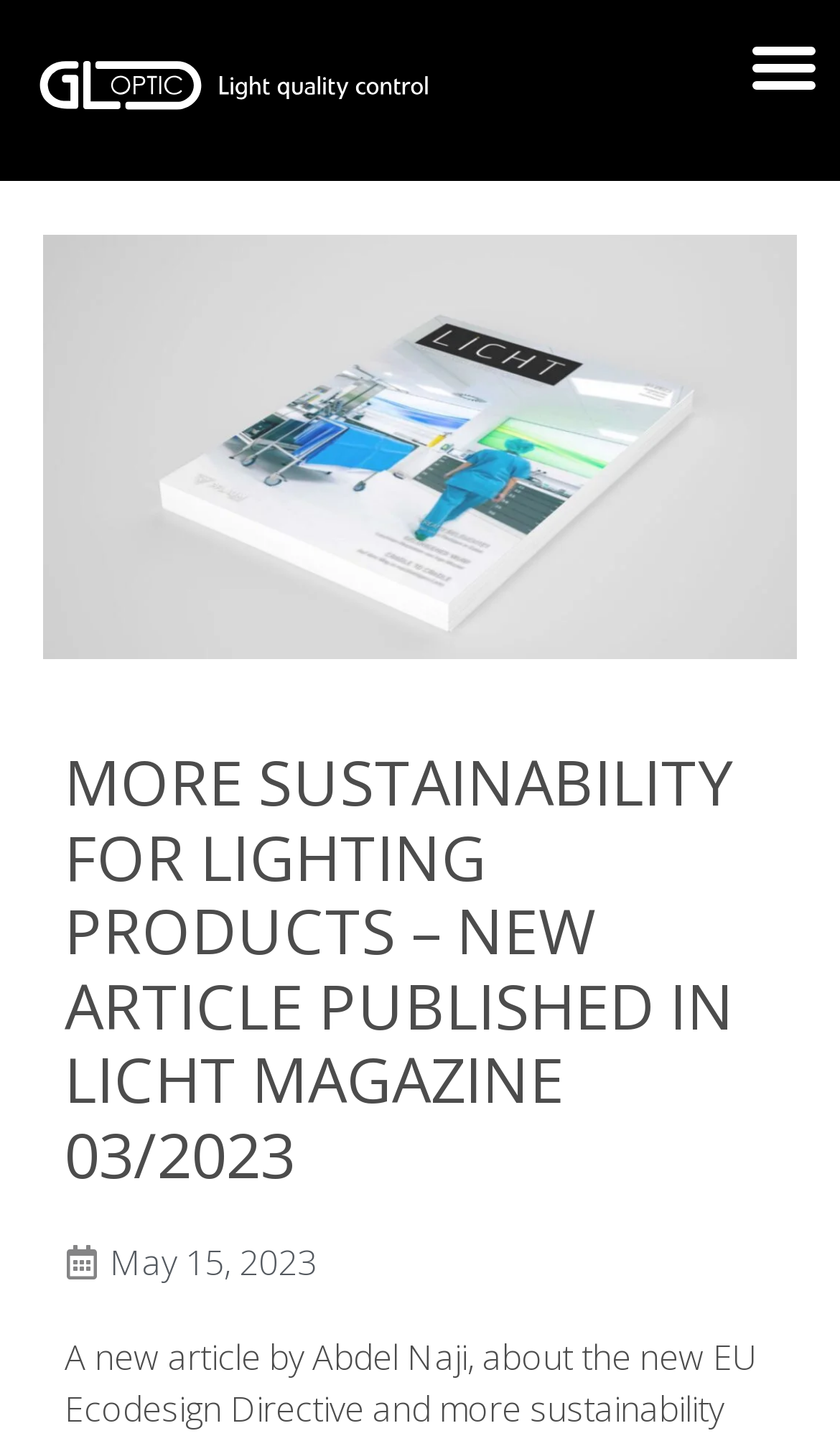Based on the element description, predict the bounding box coordinates (top-left x, top-left y, bottom-right x, bottom-right y) for the UI element in the screenshot: alt="GLOPTIC_LOGO_WHITE_BB_CLAIM_A" title="GLOPTIC_LOGO_WHITE_BB_CLAIM_A"

[0.026, 0.03, 0.531, 0.089]